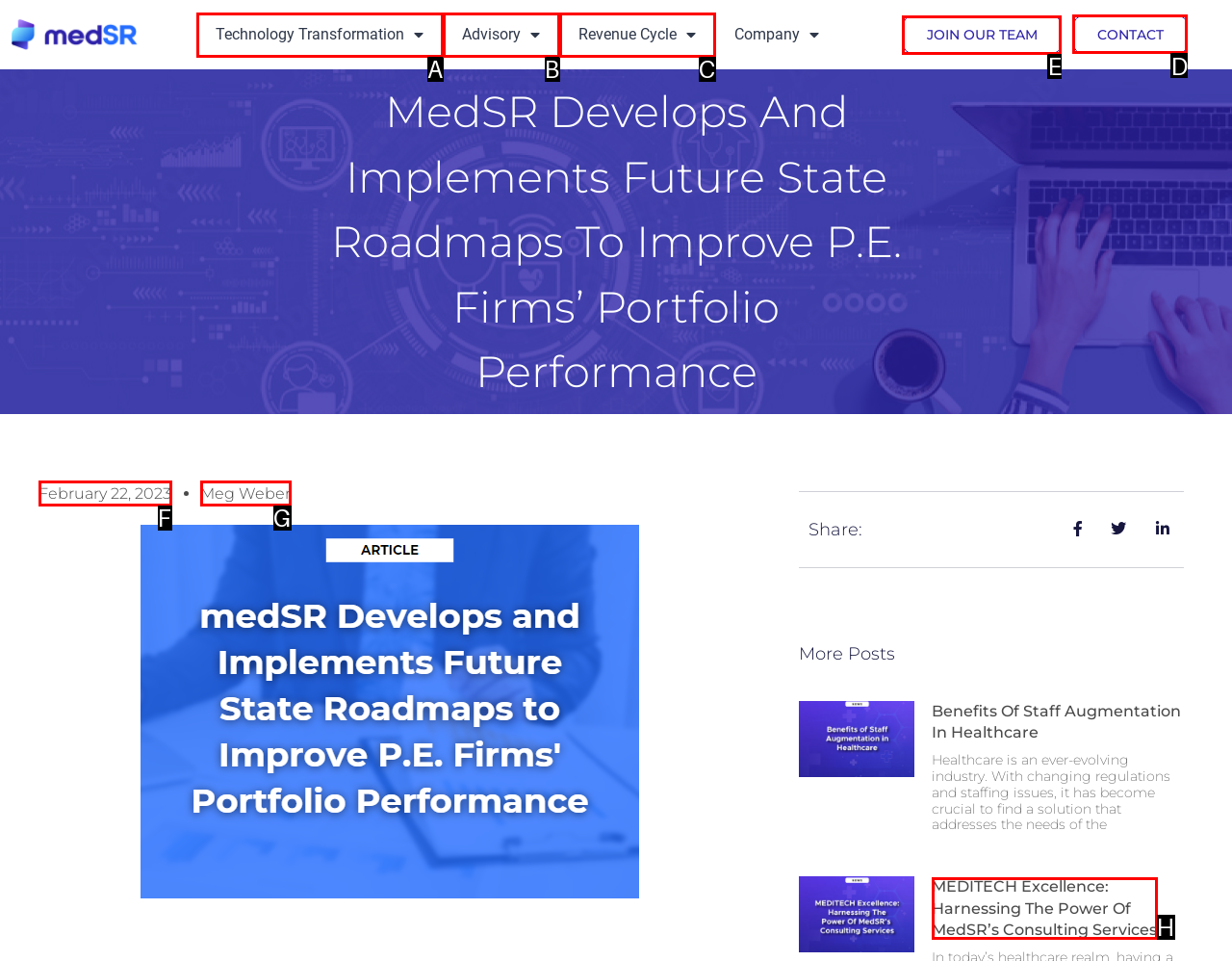Which lettered option should be clicked to perform the following task: Contact us
Respond with the letter of the appropriate option.

D